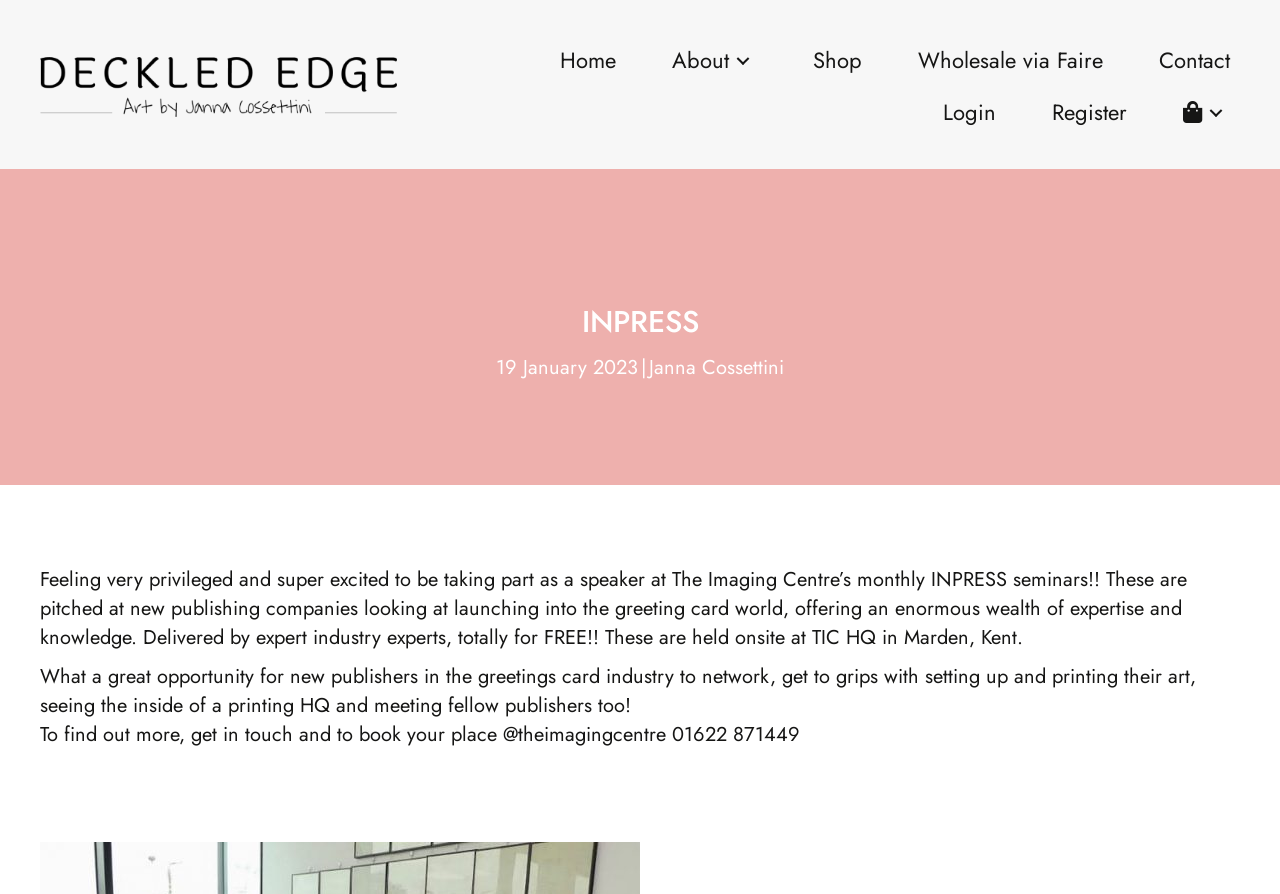Generate a comprehensive description of the webpage content.

The webpage appears to be a blog post or article about the author's experience as a speaker at The Imaging Centre's monthly INPRESS seminars. 

At the top left corner, there is a logo of DE_Logo_ (1) which is an image linked to another webpage. Next to it, there is a horizontal navigation menu with links to 'Home', 'About', 'Shop', 'Wholesale via Faire', and 'Contact', all aligned at the top of the page. 

Below the navigation menu, there is a large heading 'INPRESS' that spans across the top of the page. 

On the left side of the page, there is a date '19 January 2023' followed by a vertical line and a link to the author's name 'Janna Cossettini'. 

The main content of the page is a long paragraph of text that describes the author's excitement to be a speaker at The Imaging Centre's monthly INPRESS seminars, which are free events for new publishing companies looking to launch into the greeting card world. The text also highlights the benefits of attending these seminars, including networking opportunities and gaining expertise in the industry.

Below this paragraph, there is another paragraph of text that further emphasizes the value of these seminars for new publishers in the greetings card industry. 

Finally, at the bottom of the page, there is a call-to-action to find out more and book a place at the seminars, with contact information provided.